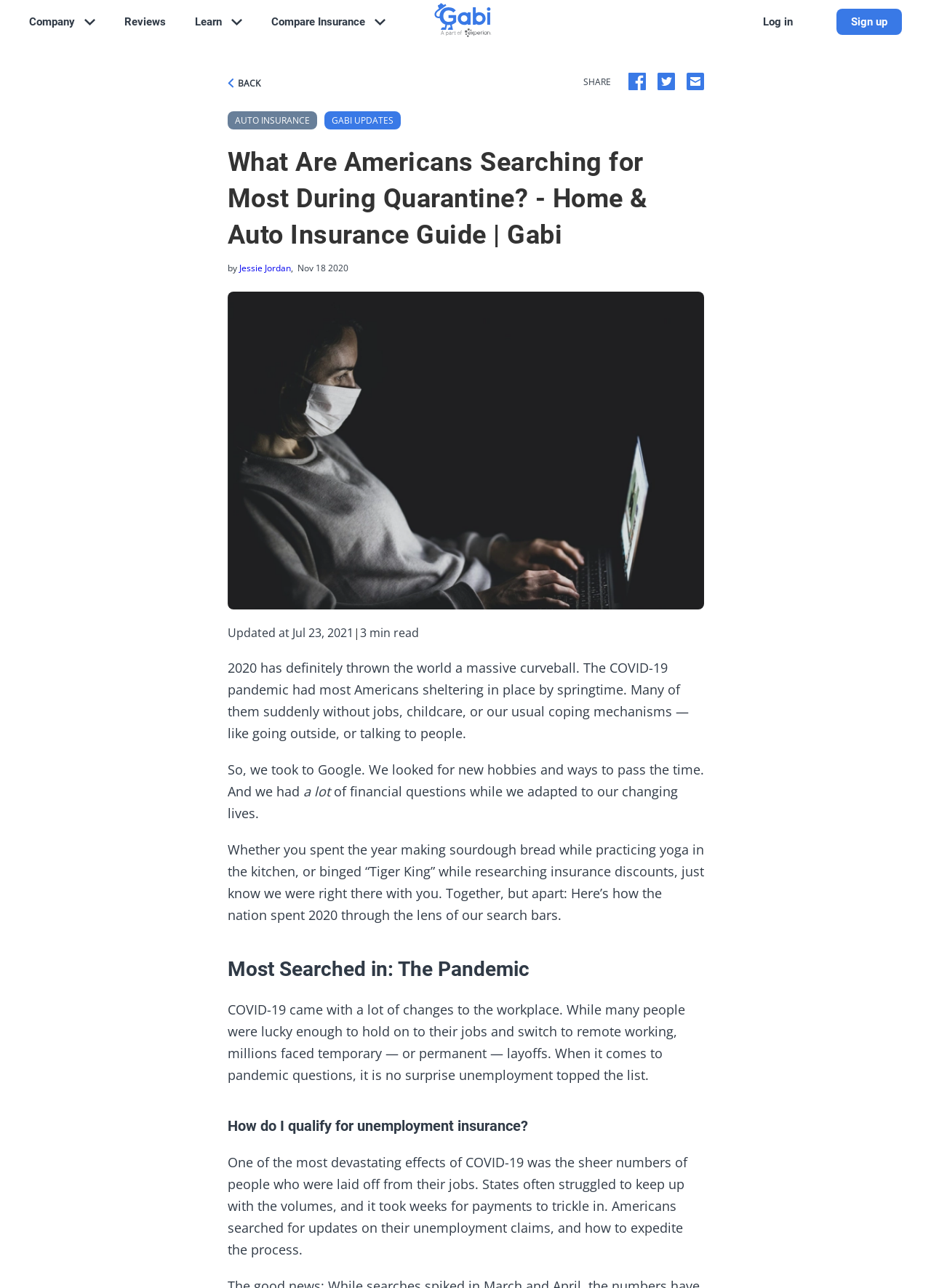Identify the bounding box coordinates of the clickable section necessary to follow the following instruction: "Click the 'Sign up' button". The coordinates should be presented as four float numbers from 0 to 1, i.e., [left, top, right, bottom].

[0.898, 0.007, 0.969, 0.027]